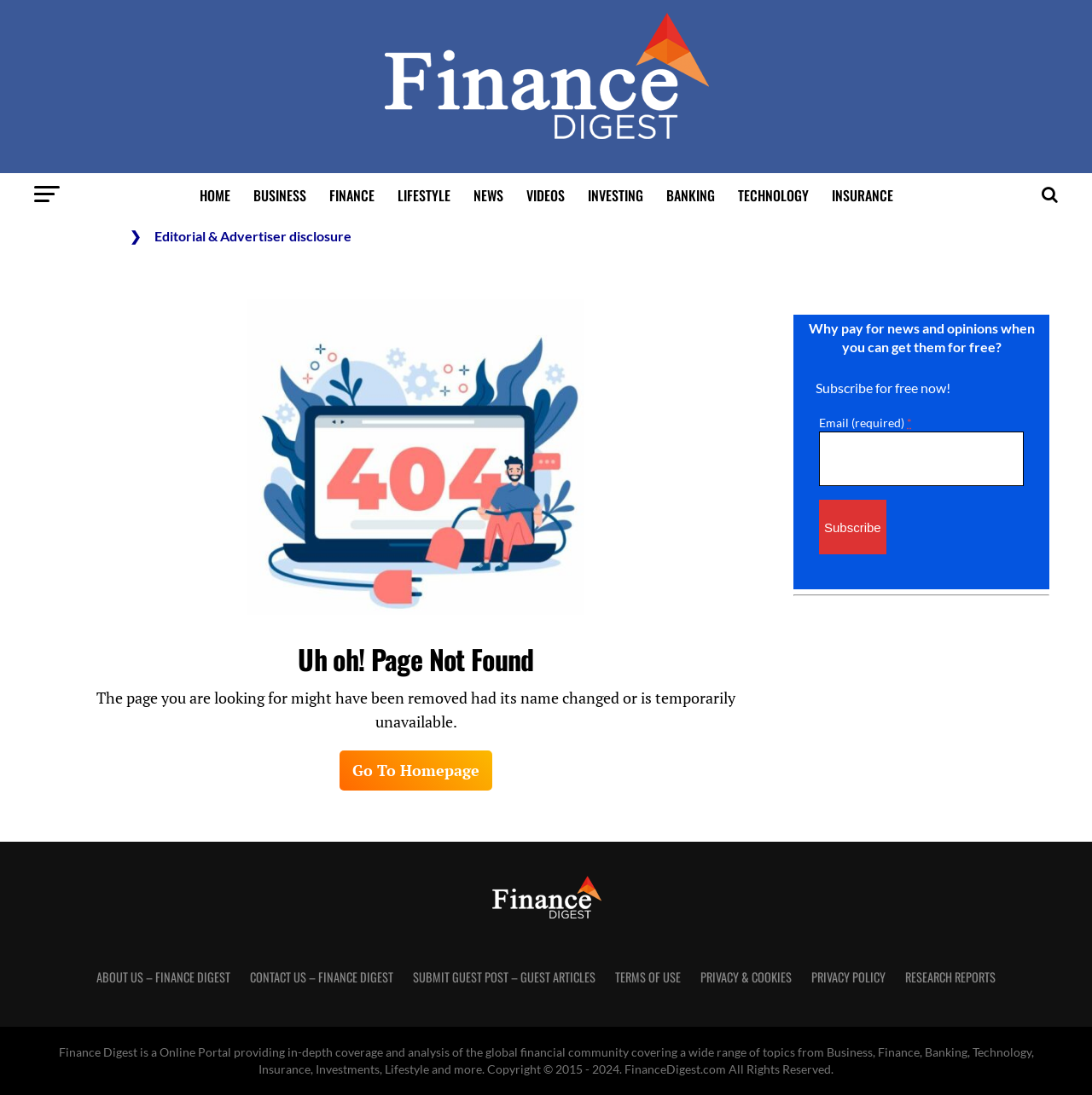Identify the bounding box coordinates of the clickable section necessary to follow the following instruction: "Click CONTACT US – FINANCE DIGEST". The coordinates should be presented as four float numbers from 0 to 1, i.e., [left, top, right, bottom].

[0.229, 0.884, 0.36, 0.9]